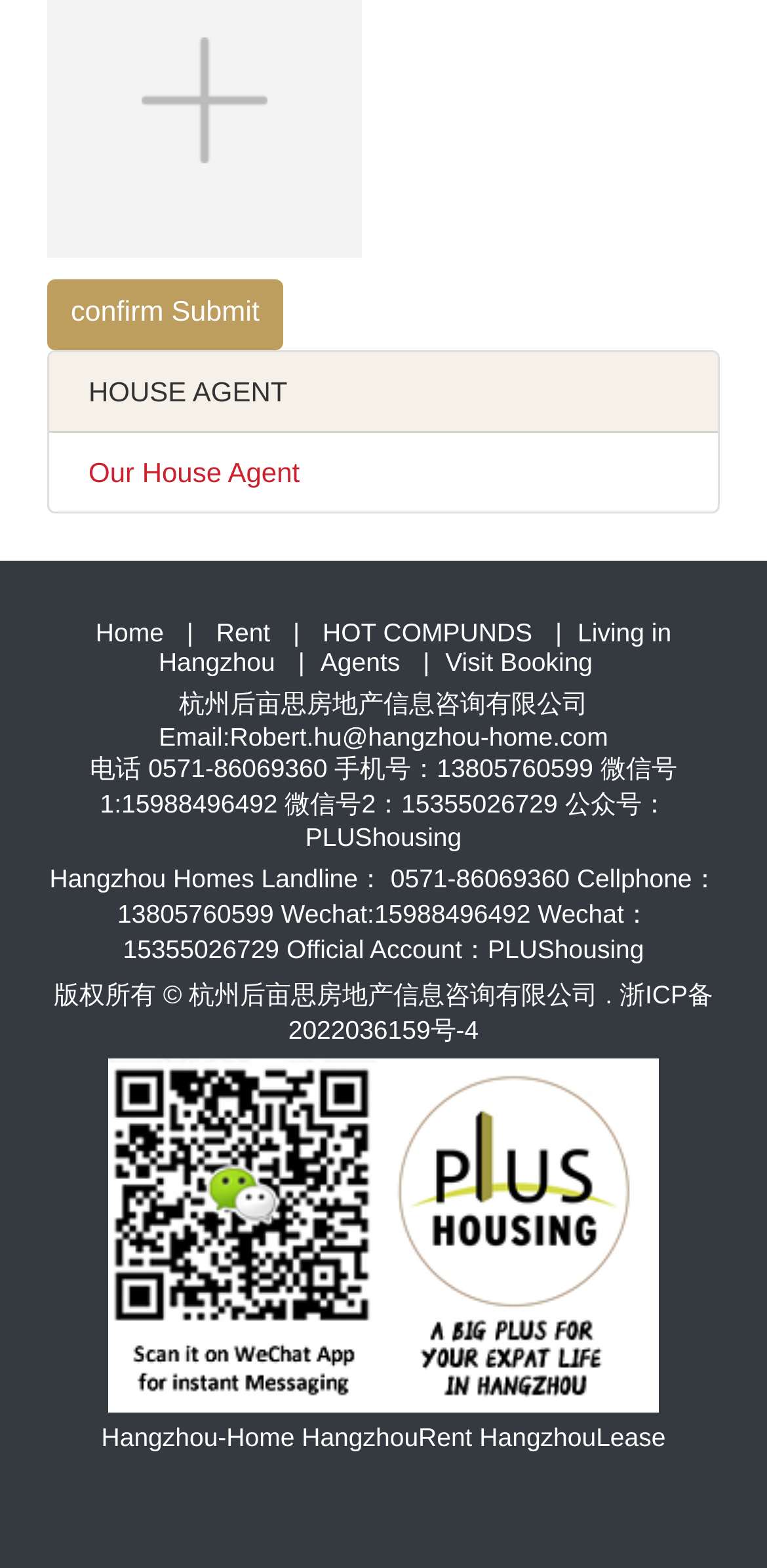What is the name of the house agent?
Please respond to the question with a detailed and thorough explanation.

The name of the house agent can be found at the top of the webpage, where it is written in bold font as 'HOUSE AGENT'.